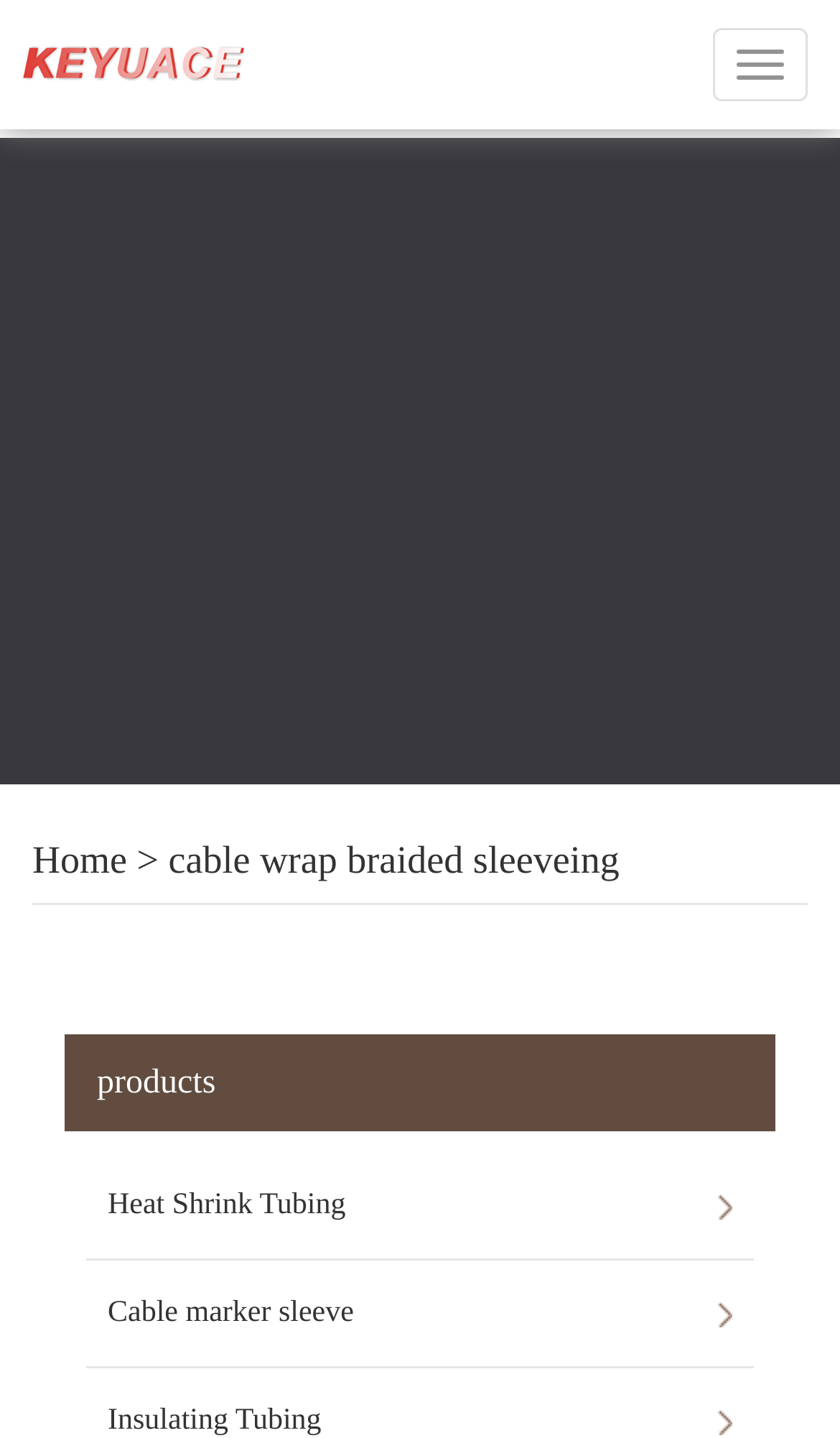Identify the bounding box of the UI component described as: "products".

[0.115, 0.74, 0.257, 0.766]